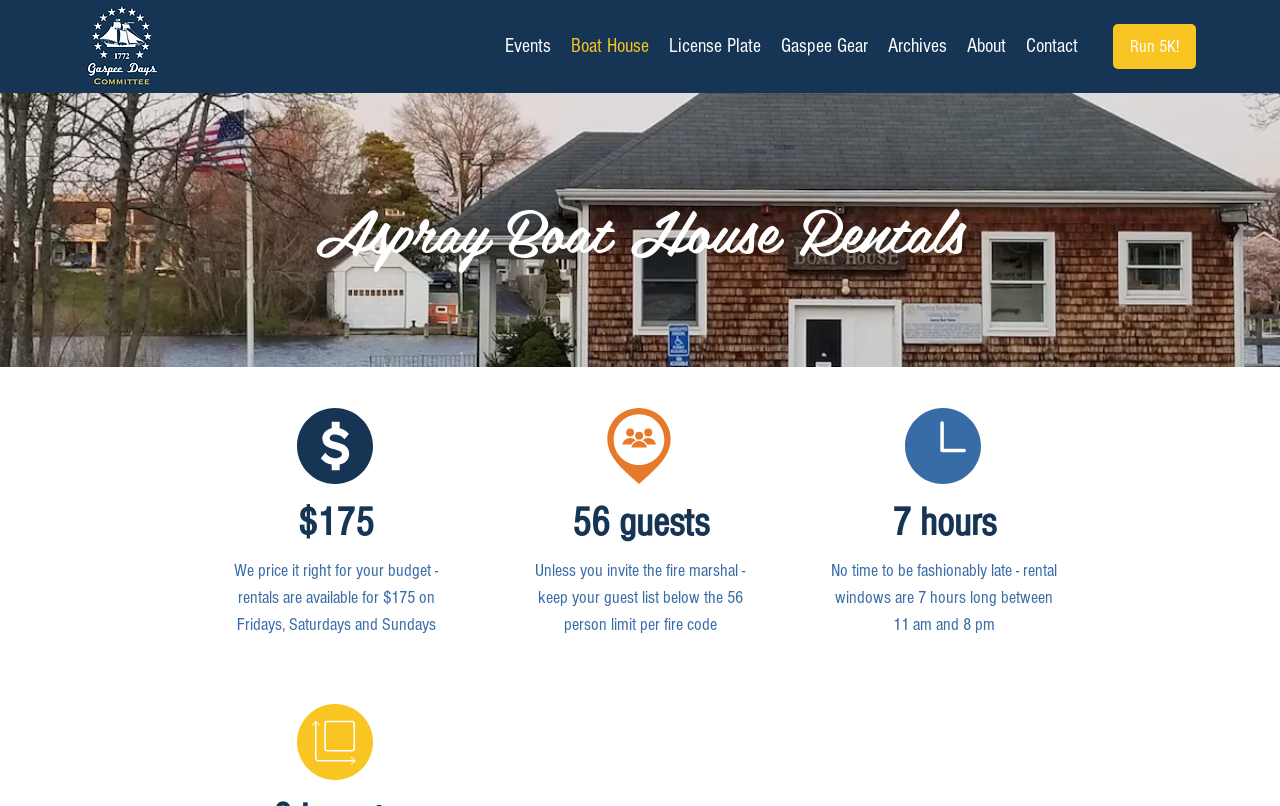Describe every aspect of the webpage in a detailed manner.

The webpage is about Aspray Boat House Rentals, with a prominent image of the boathouse at the top, spanning the entire width of the page. Above the image, there is a navigation menu with links to various sections of the website, including Events, Boat House, License Plate, Gaspee Gear, Archives, About, and Contact. 

To the top right of the page, there is a logo image and a call-to-action link "Run 5K!". Below the image, there is a heading "Aspray Boat House Rentals" followed by a section describing the rental information. This section includes three key points: the rental price of $175, the maximum number of guests allowed (56), and the rental duration of 7 hours. Each point is accompanied by a brief description or clarification.